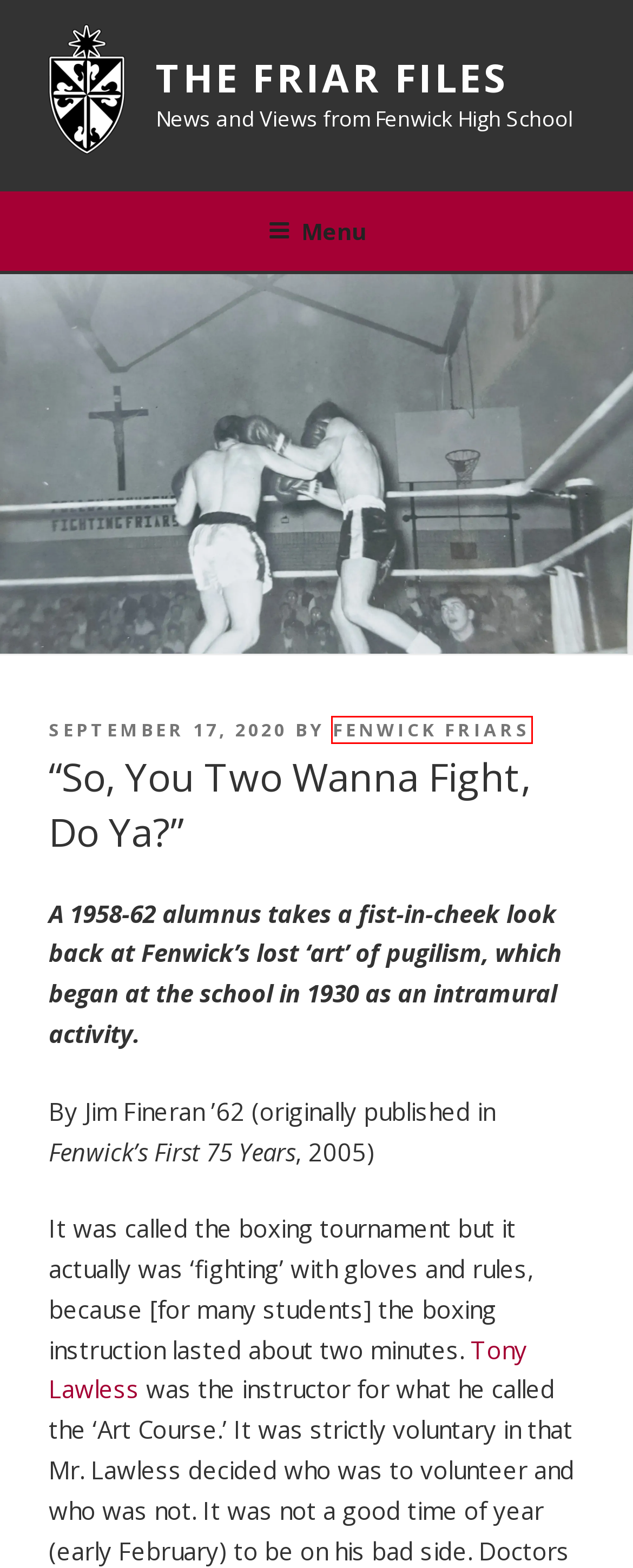You have been given a screenshot of a webpage with a red bounding box around a UI element. Select the most appropriate webpage description for the new webpage that appears after clicking the element within the red bounding box. The choices are:
A. The Friar Files – News and Views from Fenwick High School
B. James Krag ’80: From Blackfriars Guild to Broadway – The Friar Files
C. Friars Forge Bonds with Argentine Visitors – The Friar Files
D. Fenwick Friars – The Friar Files
E. Jim Fineran – The Friar Files
F. Fenwick High School – The Friar Files
G. toughness – The Friar Files
H. Amy Mikel ’00: Brooklyn Librarian of the Year Reflects on Freedom to Read – The Friar Files

D